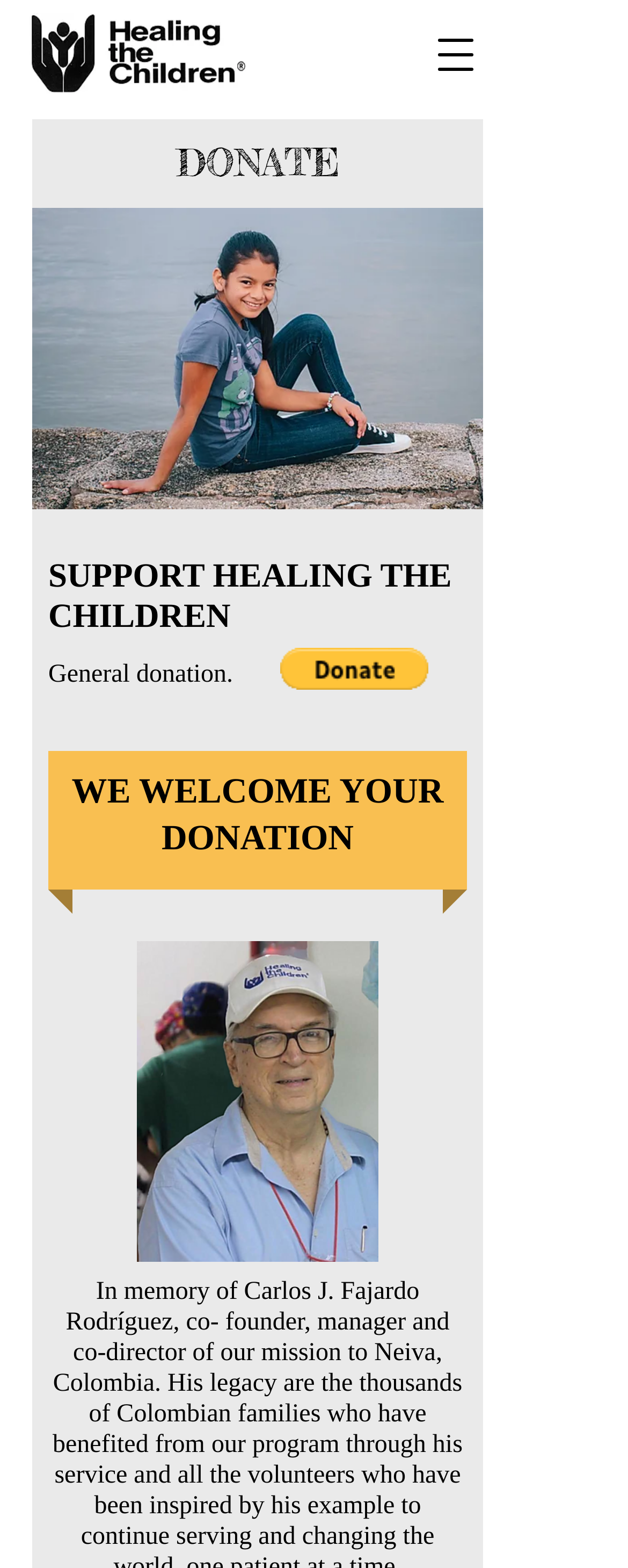Bounding box coordinates should be in the format (top-left x, top-left y, bottom-right x, bottom-right y) and all values should be floating point numbers between 0 and 1. Determine the bounding box coordinate for the UI element described as: Cynthia Stevenson, Stampin Up! Demonstrator

None